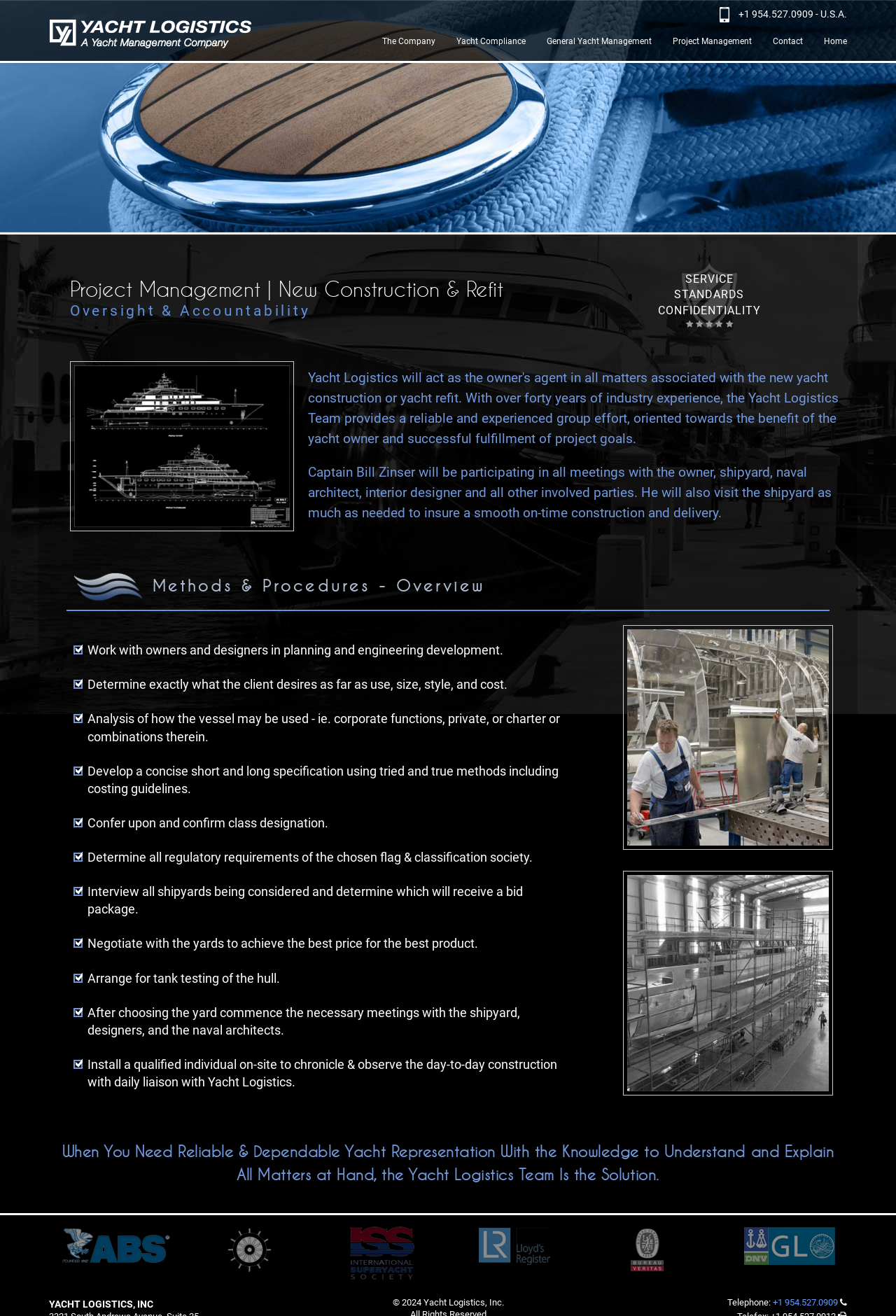Produce a meticulous description of the webpage.

This webpage is about Yacht Logistics, a company based in Fort Lauderdale, Florida, that offers experienced owner's representation for new yacht construction and yacht refits. 

At the top of the page, there is a logo of Yacht Logistics, accompanied by a link to the company's management page. On the right side of the logo, there is a call-to-action button with the company's phone number. 

Below the logo, there is a navigation menu with links to different sections of the website, including "The Company", "Yacht Compliance", "General Yacht Management", "Project Management", "Contact", and "Home". 

The main content of the page is divided into several sections. The first section has a heading that reads "Project Management | New Construction & Refit" and describes the company's role as the owner's agent in new yacht construction and yacht refit projects. 

The next section is titled "Oversight & Accountability" and lists the company's services, including working with owners and designers, determining client desires, analyzing vessel usage, and developing a concise specification. 

Below this section, there are three images: one of yacht engineering plans, one of yacht management services, and one of new yacht construction and refits. 

The following section is titled "Yacht Management : The Included Services Methods & Procedures - Overview" and lists the company's services in more detail, including planning and engineering development, determining client desires, and arranging for tank testing of the hull. 

At the bottom of the page, there are several images of classification societies and certifications, including ABS, USCG, ISS, Lloyds, Bureau Veritas, and Det Norske Veritas. 

Finally, there is a footer section with the company's name, address, and contact information, including a phone number and a link to the company's management page.